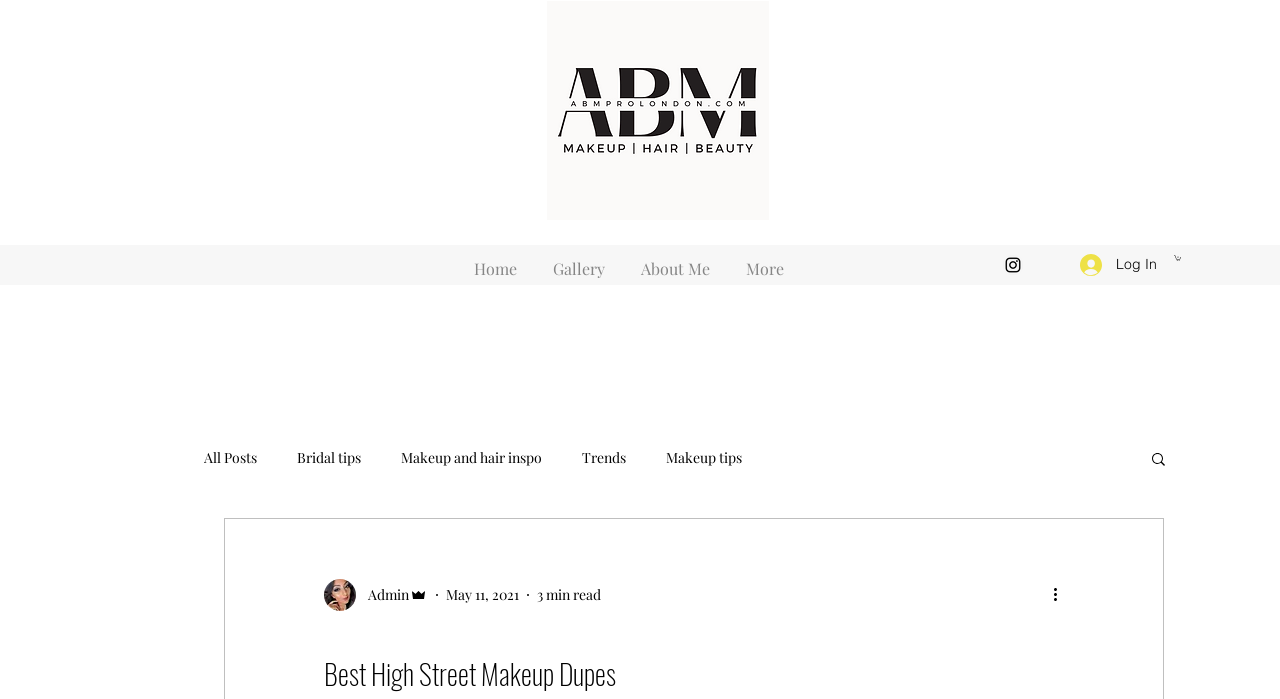What is the author's profile picture located?
Using the visual information, answer the question in a single word or phrase.

Below the search button